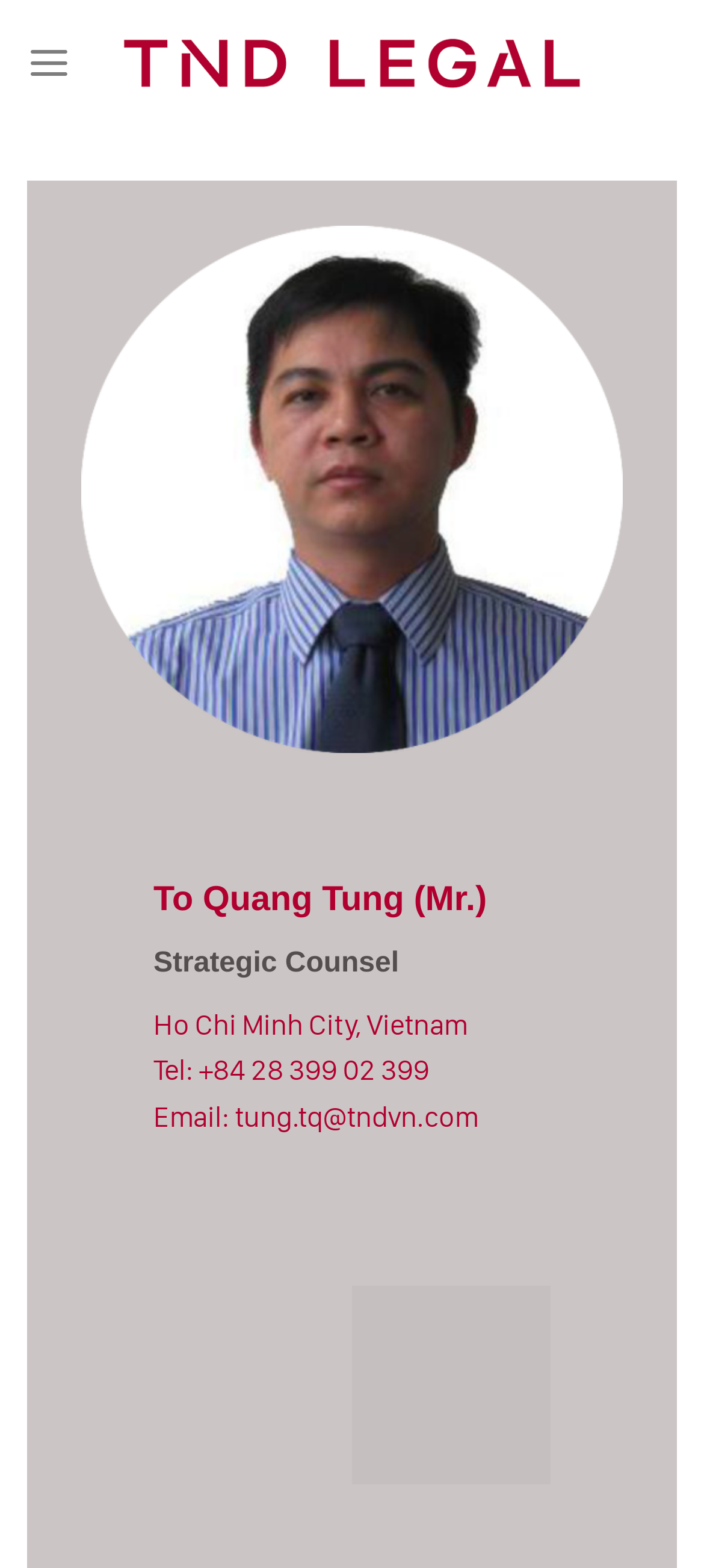Answer this question using a single word or a brief phrase:
What is the phone number of To Quang Tung?

+84 28 399 02 399